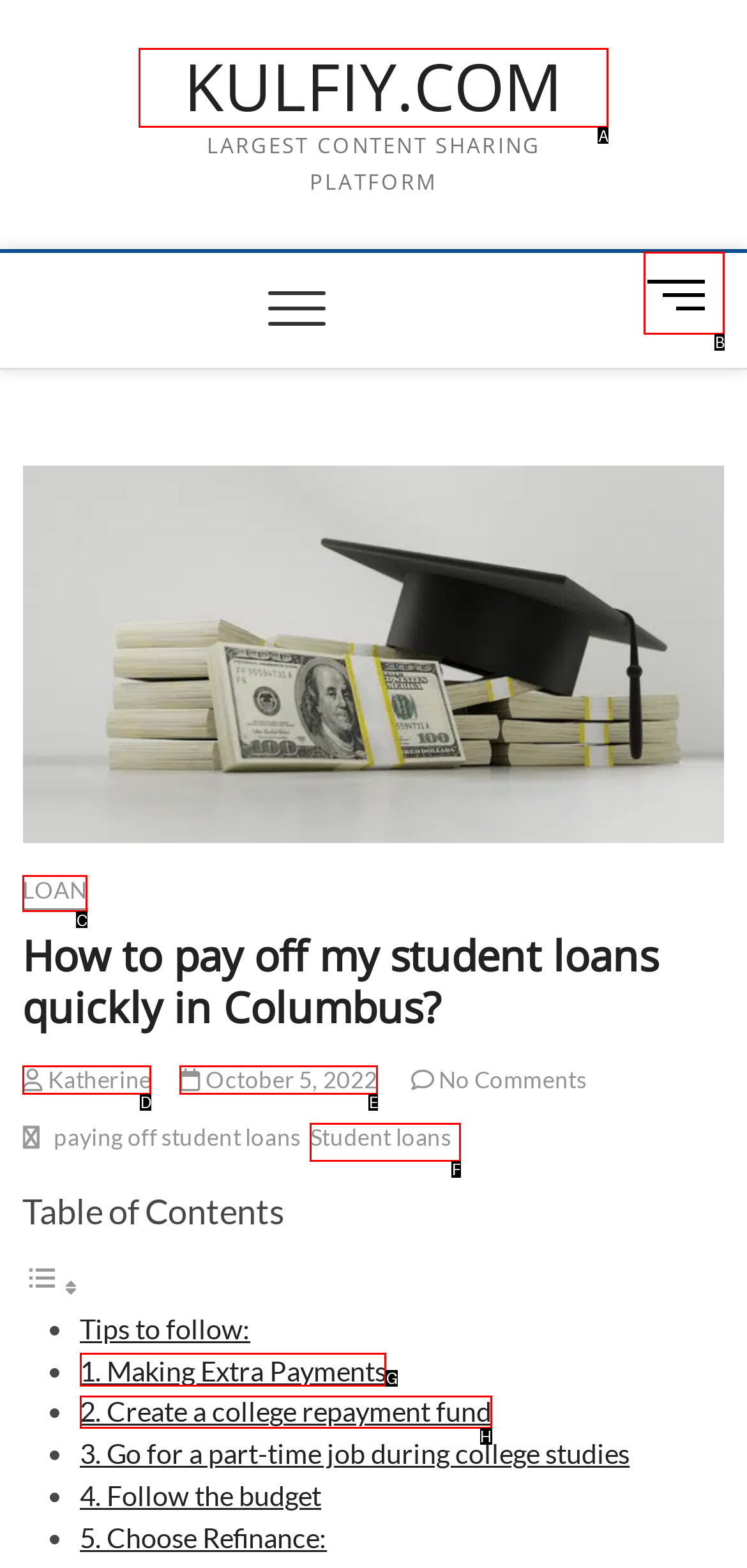Identify the correct UI element to click to achieve the task: Learn about tip 1: Making Extra Payments.
Answer with the letter of the appropriate option from the choices given.

G